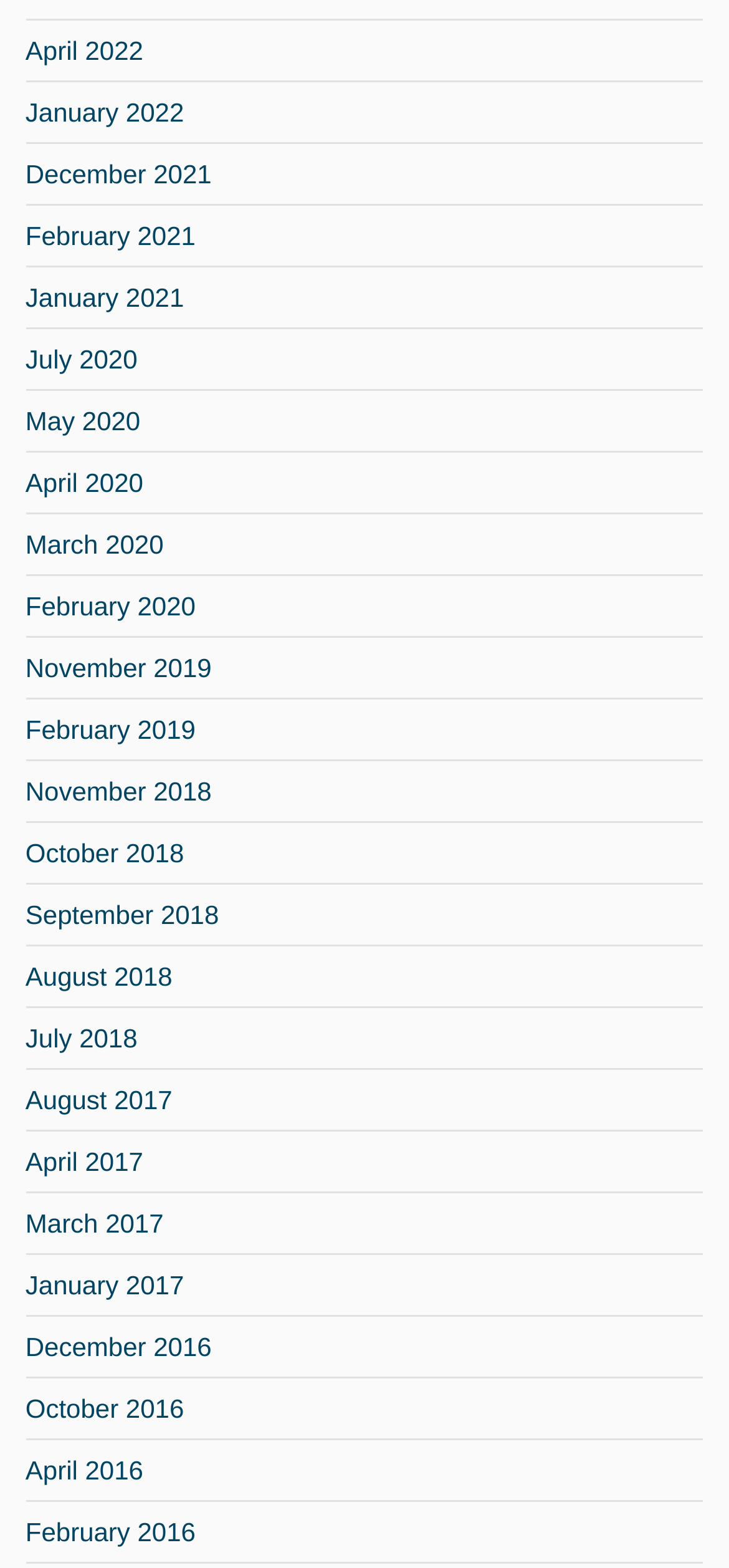Answer the question below with a single word or a brief phrase: 
What is the earliest month listed?

January 2016